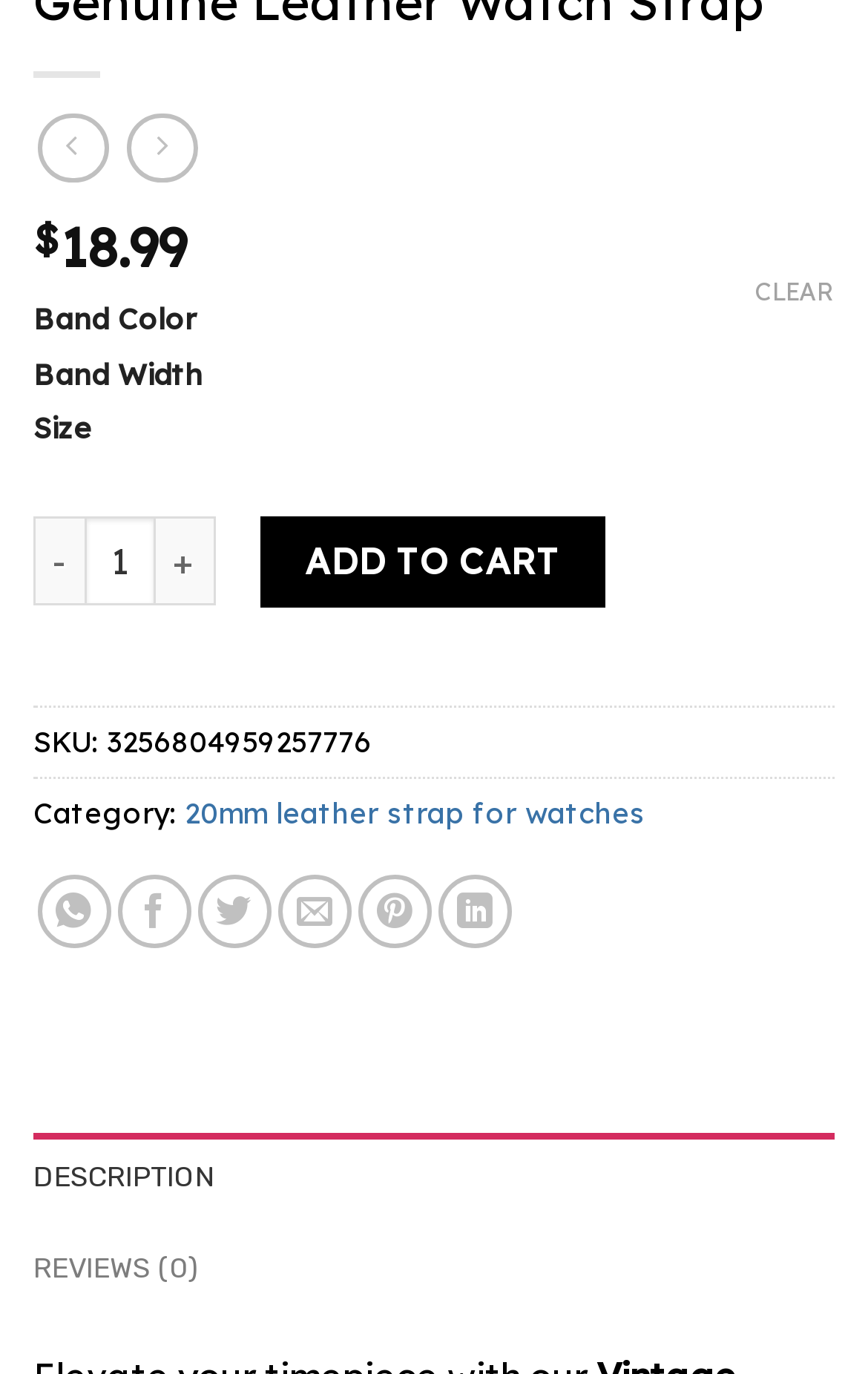Determine the bounding box coordinates of the element that should be clicked to execute the following command: "Click the DESCRIPTION tab".

[0.038, 0.825, 0.962, 0.89]